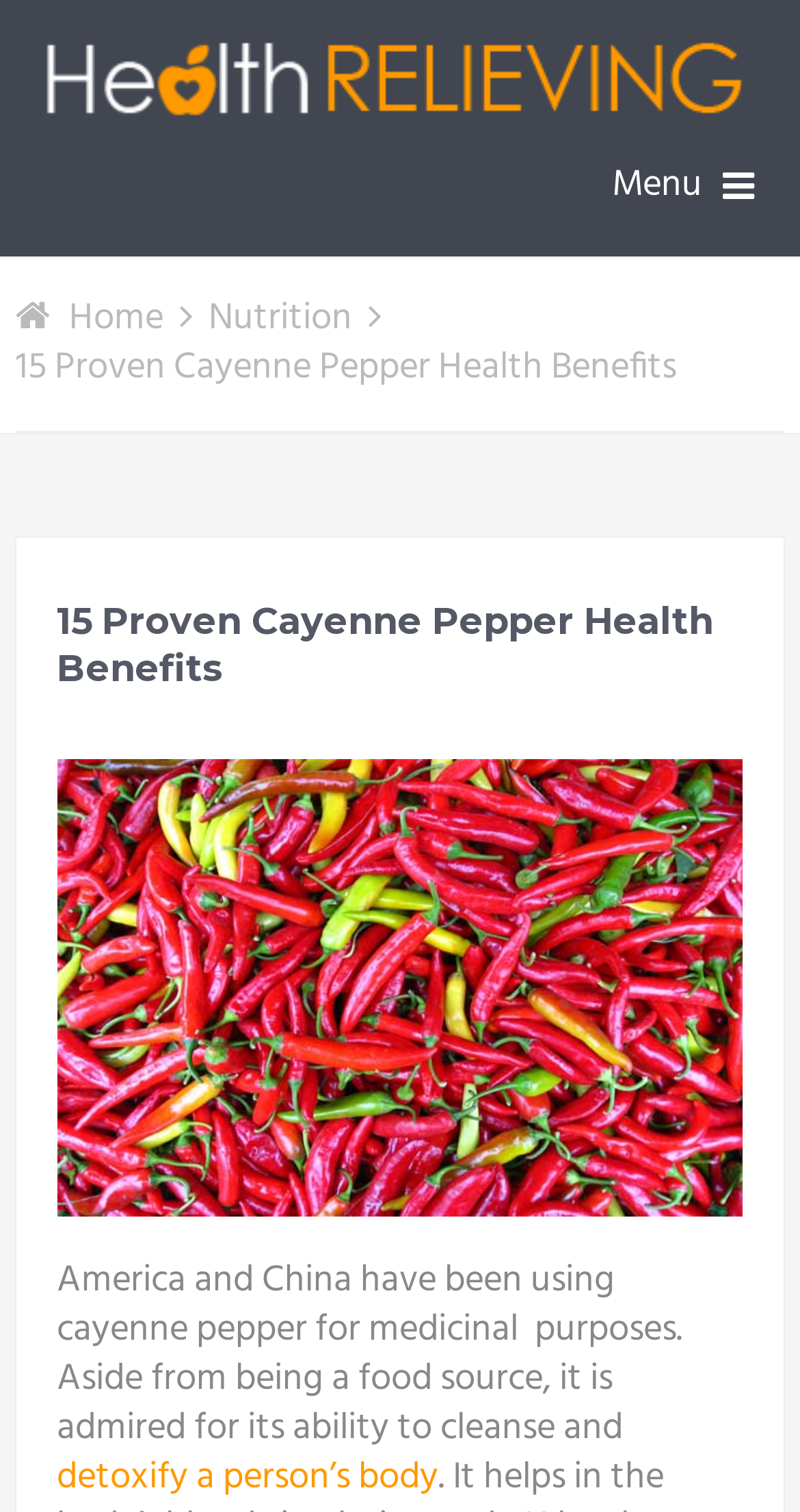What is one benefit of cayenne pepper?
Provide a short answer using one word or a brief phrase based on the image.

detoxify a person’s body